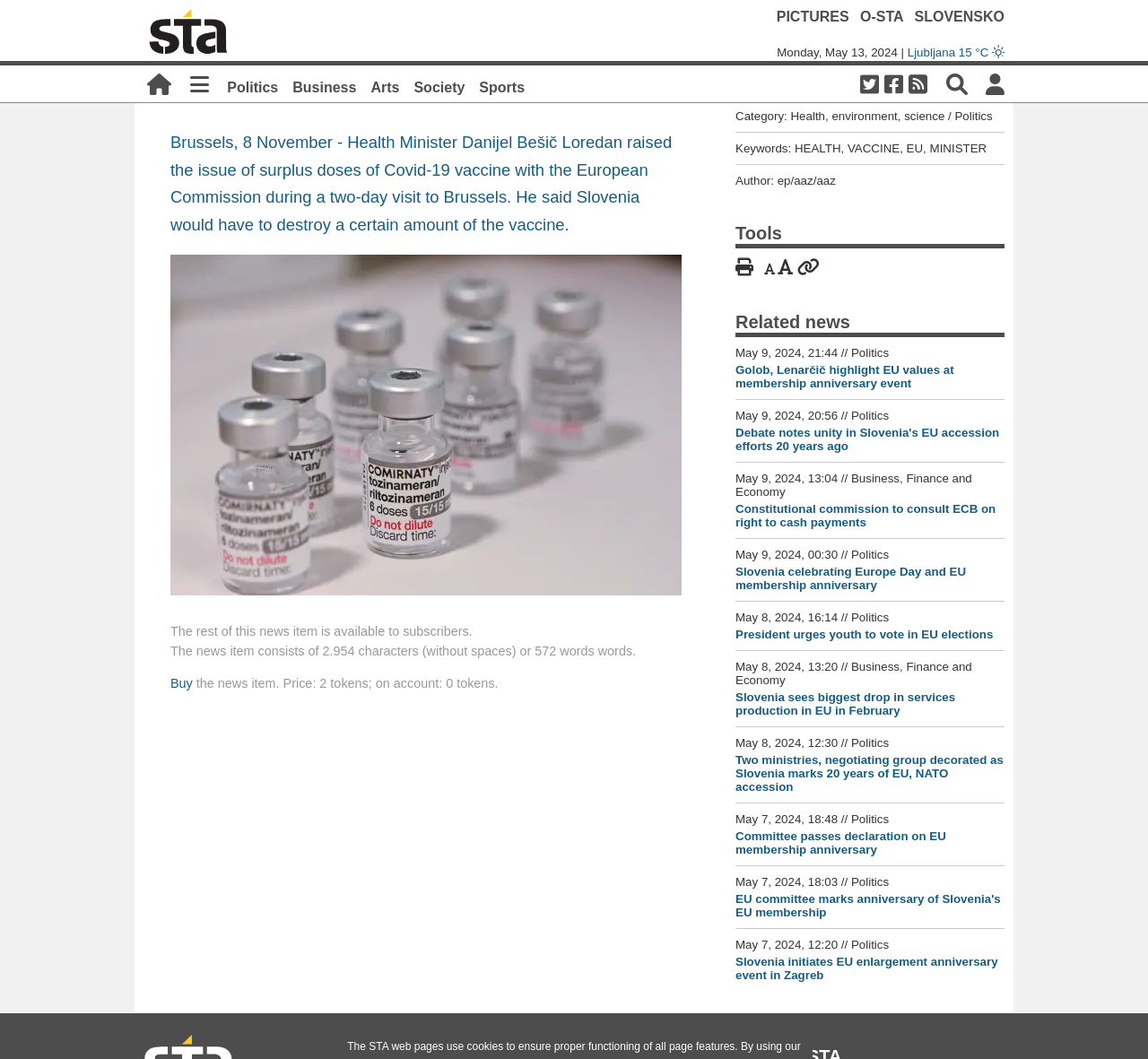What is the author of the news item?
Use the image to answer the question with a single word or phrase.

ep/aaz/aaz